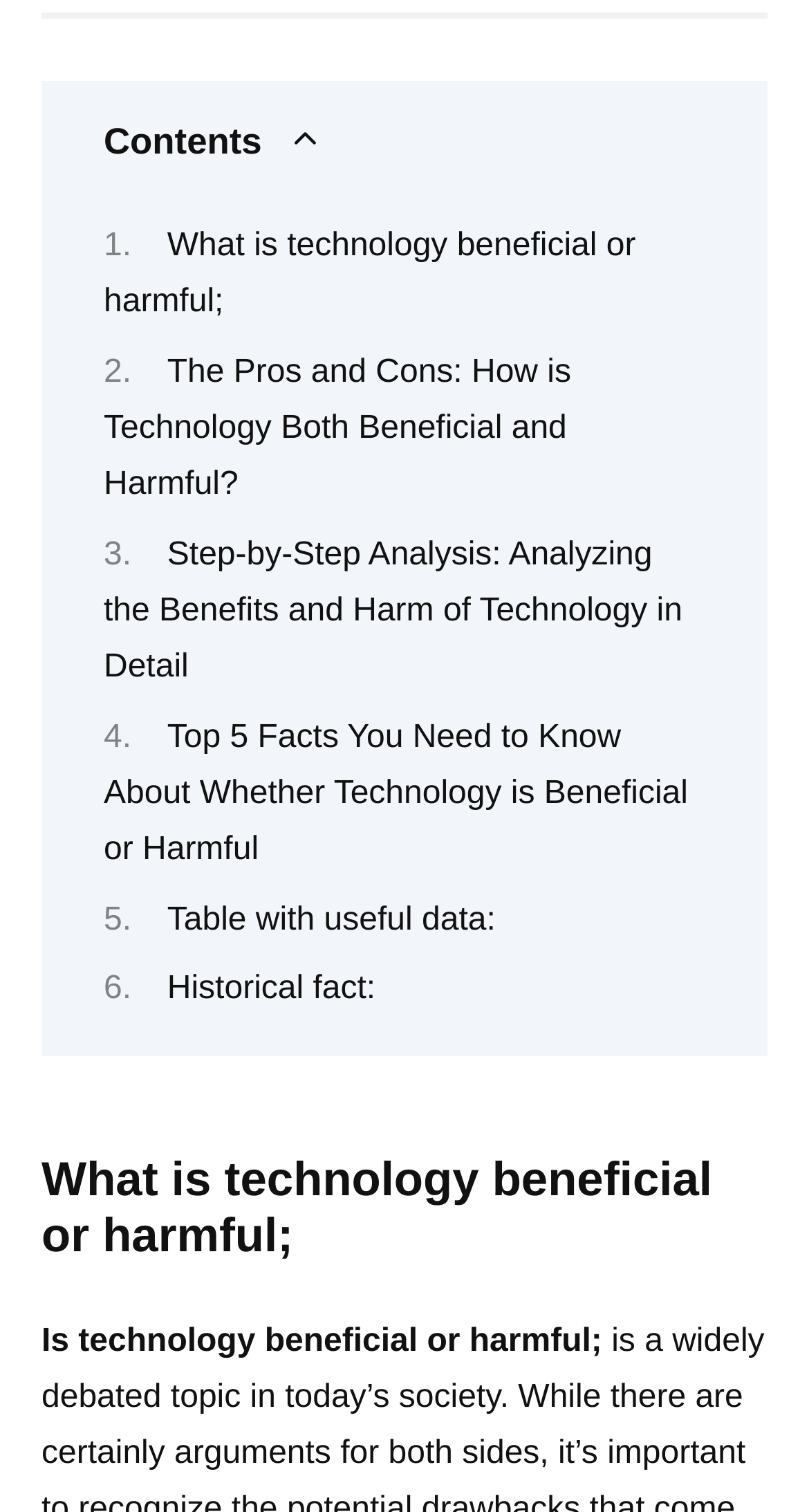Using the details from the image, please elaborate on the following question: What type of data is provided in the table?

According to the link 'Table with useful data:', it can be inferred that the table on this webpage provides useful data related to the topic of technology benefits and harm, although the specific type of data is not specified.